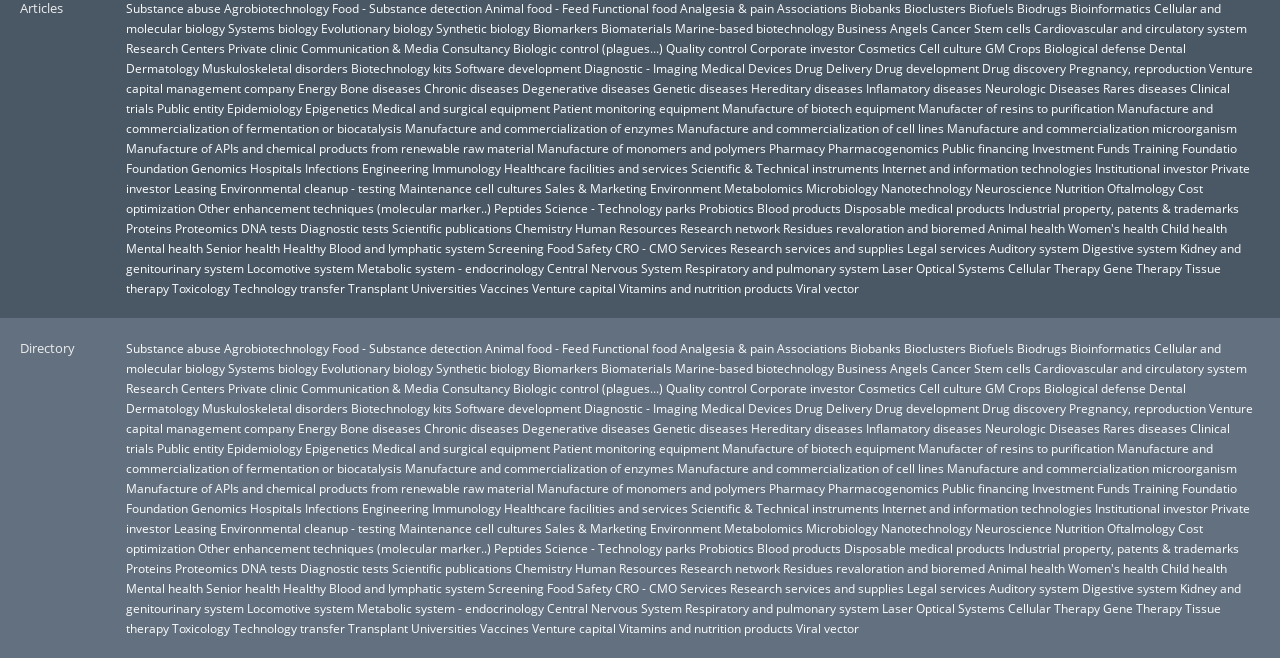Show the bounding box coordinates of the element that should be clicked to complete the task: "Click on 'Substance abuse'".

[0.098, 0.0, 0.173, 0.024]